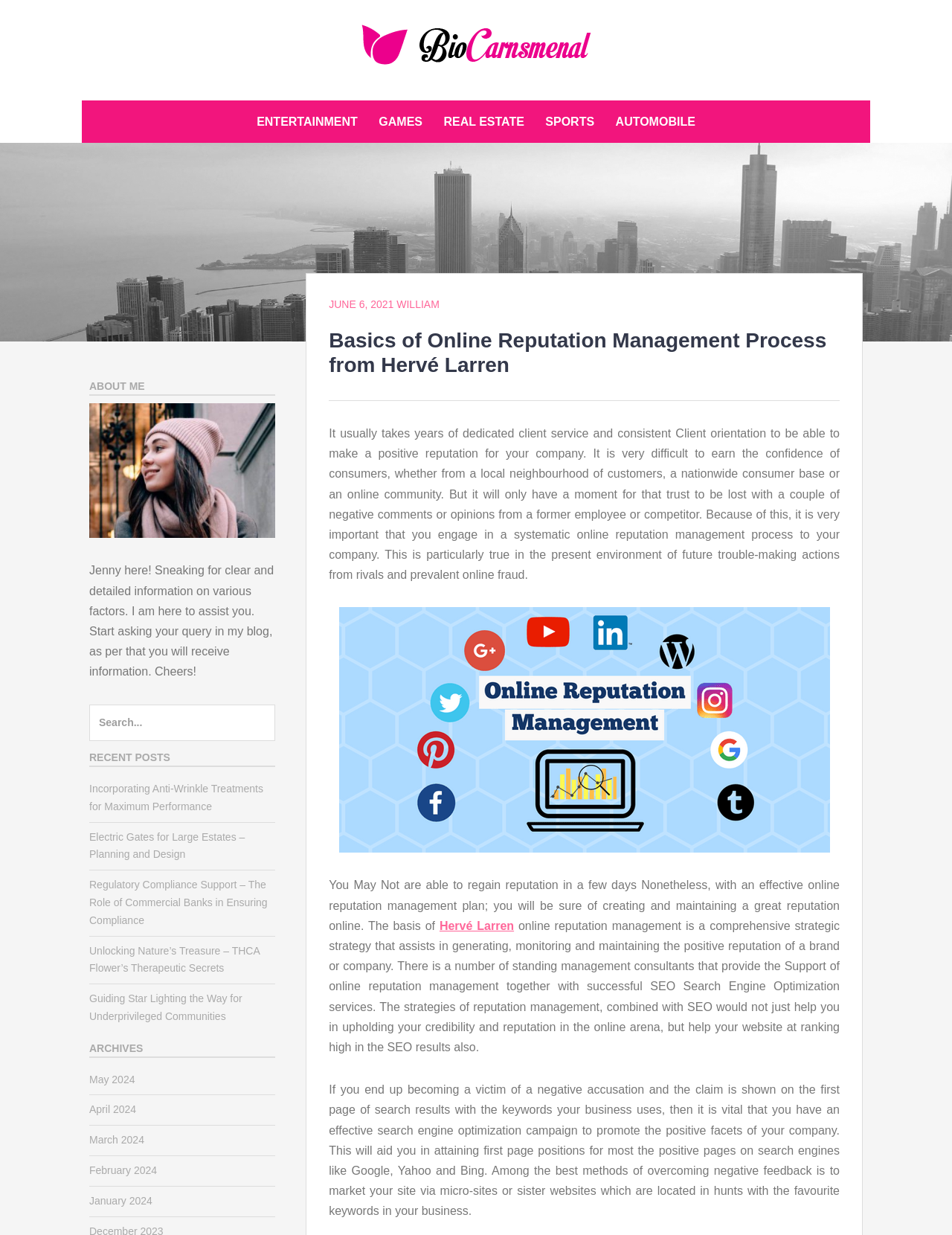What is the date of the latest article?
Examine the webpage screenshot and provide an in-depth answer to the question.

The date of the latest article is JUNE 6, 2021, as mentioned in the link 'JUNE 6, 2021' within the header section of the webpage.